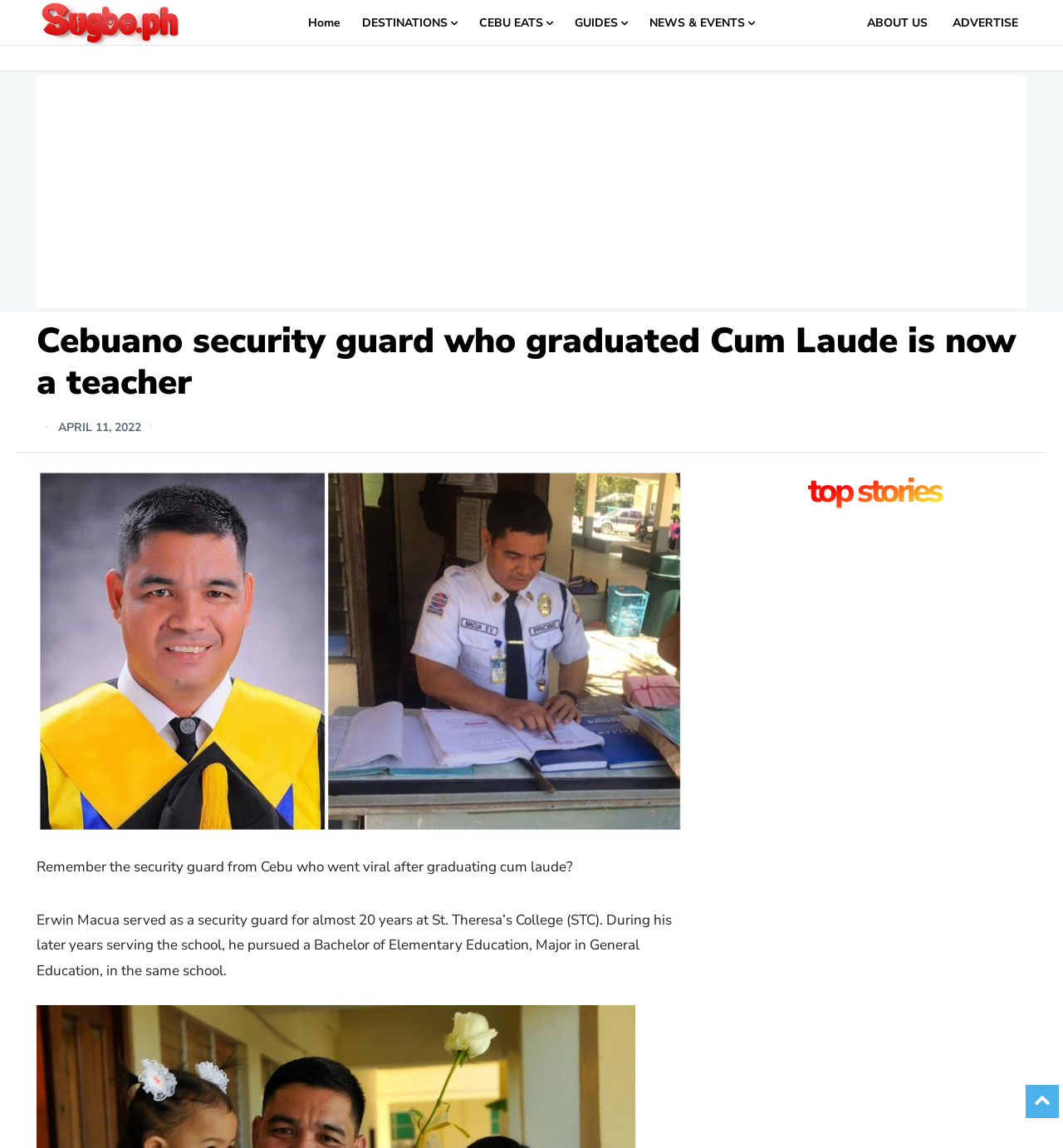Please specify the bounding box coordinates of the area that should be clicked to accomplish the following instruction: "Close the advertisement". The coordinates should consist of four float numbers between 0 and 1, i.e., [left, top, right, bottom].

[0.034, 0.066, 0.966, 0.268]